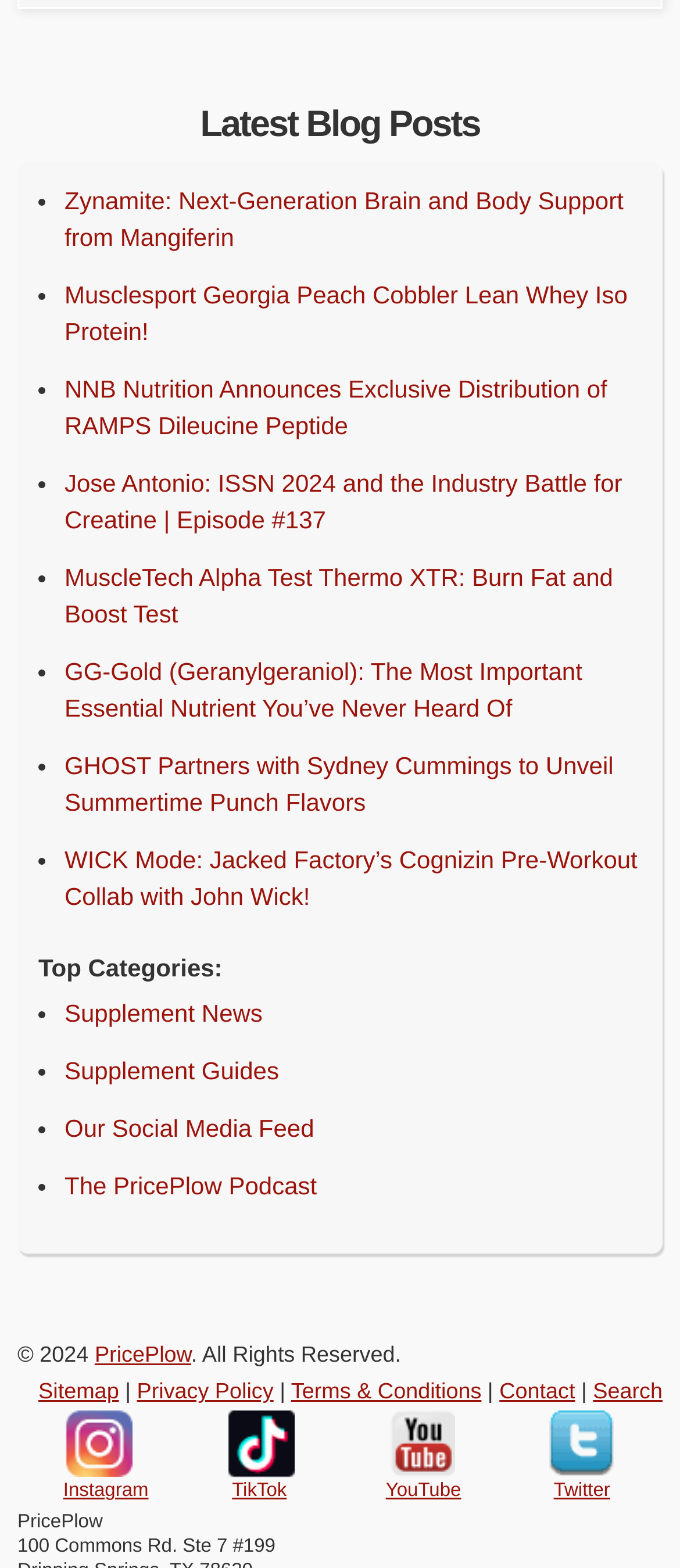Provide a brief response using a word or short phrase to this question:
What is the title of the latest blog post?

Zynamite: Next-Generation Brain and Body Support from Mangiferin